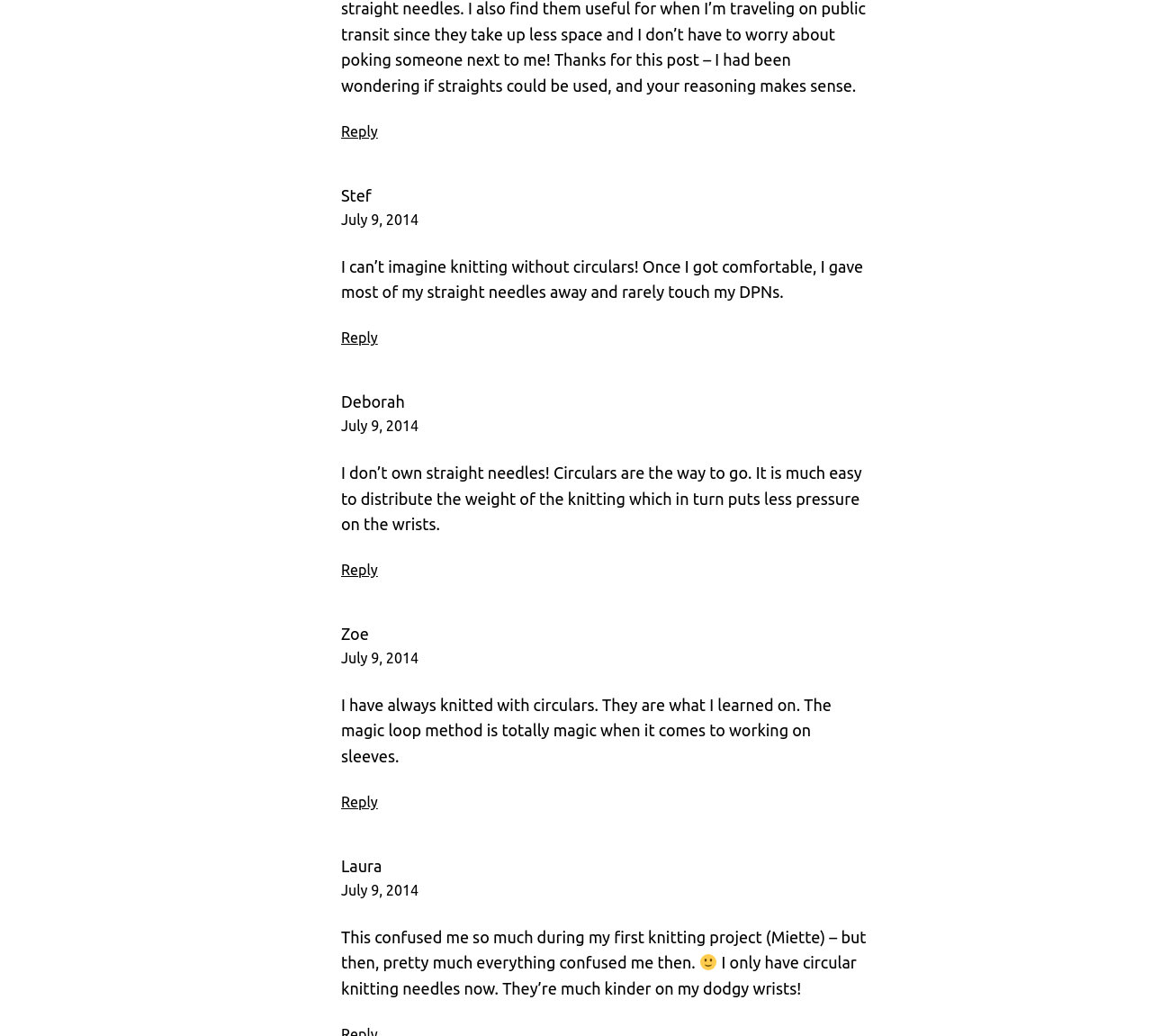What is the topic of discussion in this webpage?
Based on the image, answer the question with a single word or brief phrase.

Knitting